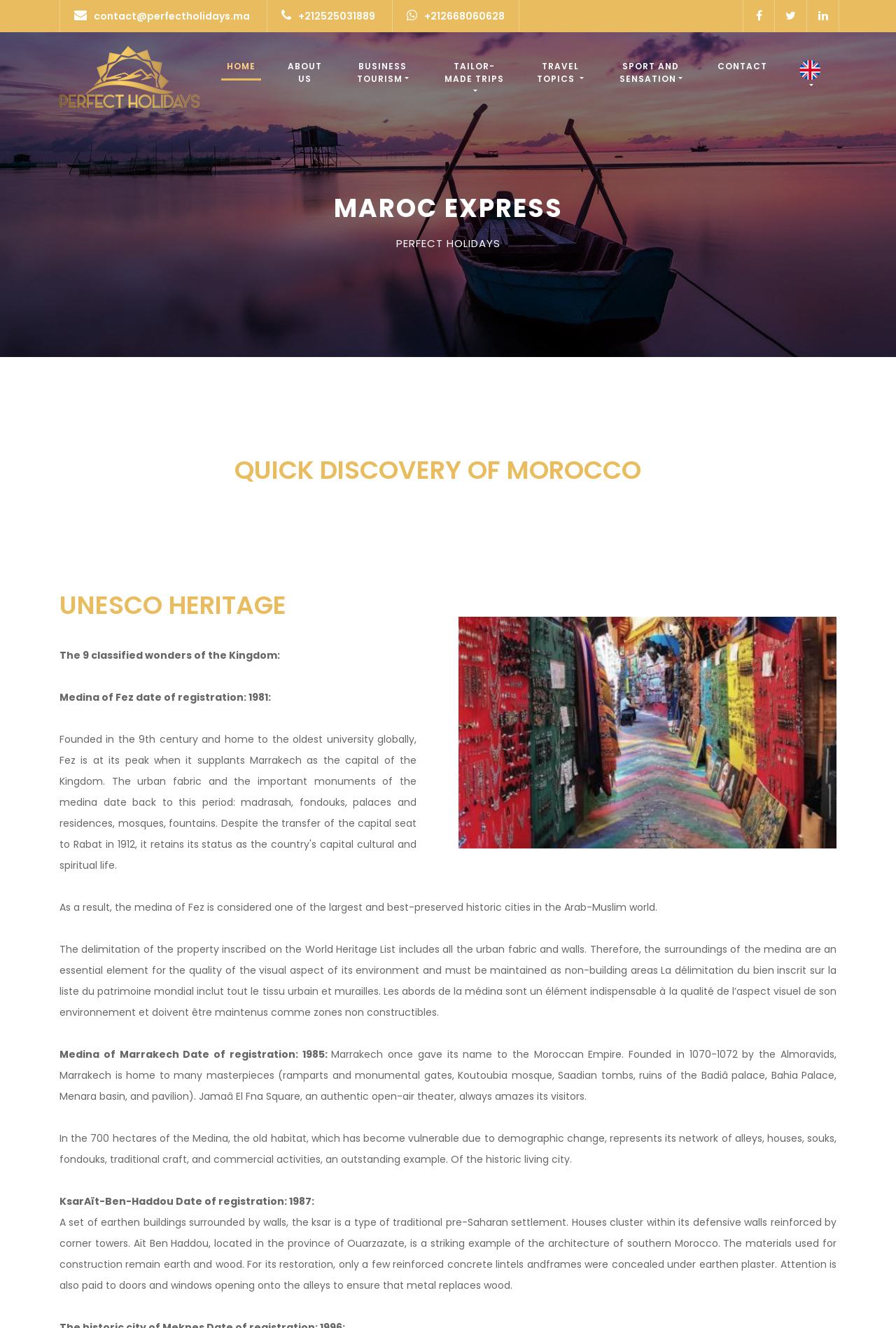What type of tourism is the company specialized in?
Please utilize the information in the image to give a detailed response to the question.

The company seems to be specialized in business tourism, as indicated by the button element 'BUSINESS TOURISM' in the navigation menu, which has a popup menu.